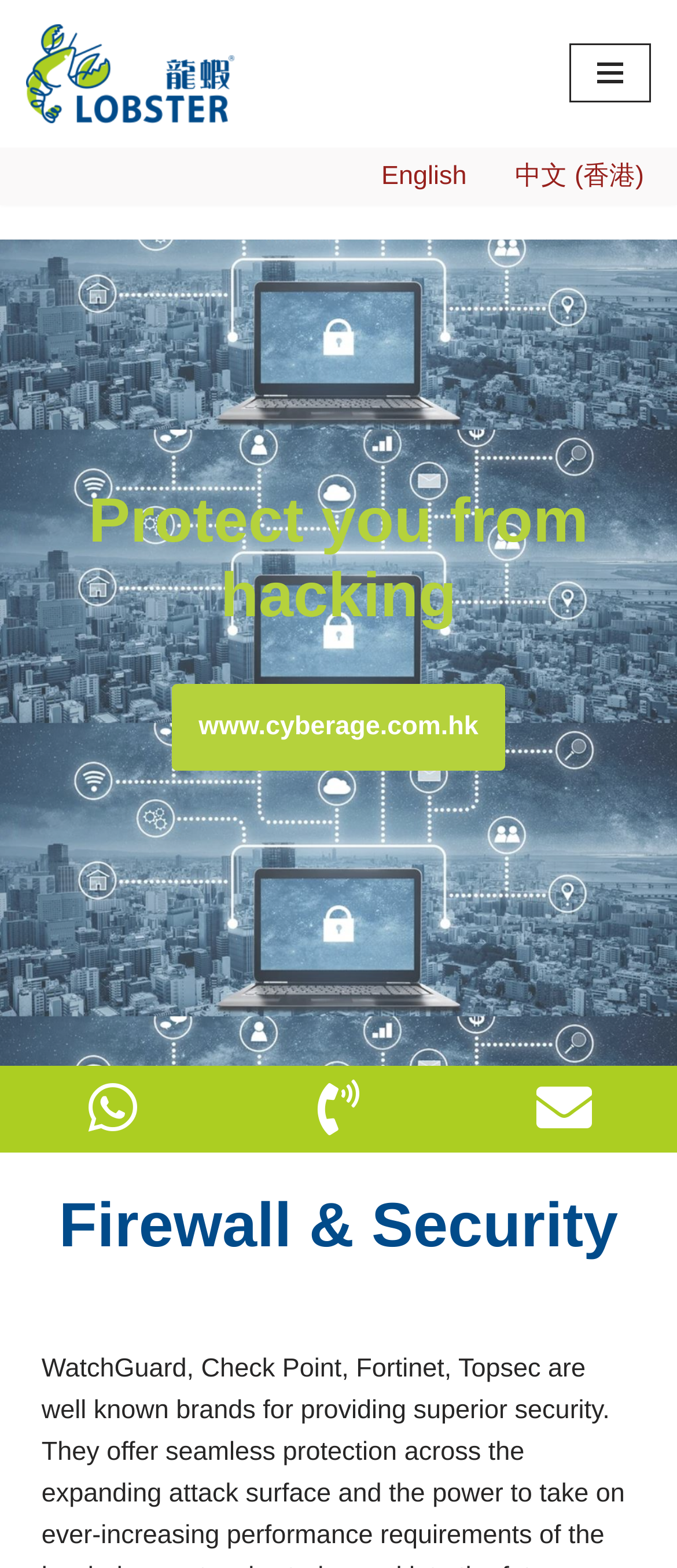Identify the bounding box for the element characterized by the following description: "Phone Number for calling".

[0.333, 0.68, 0.667, 0.735]